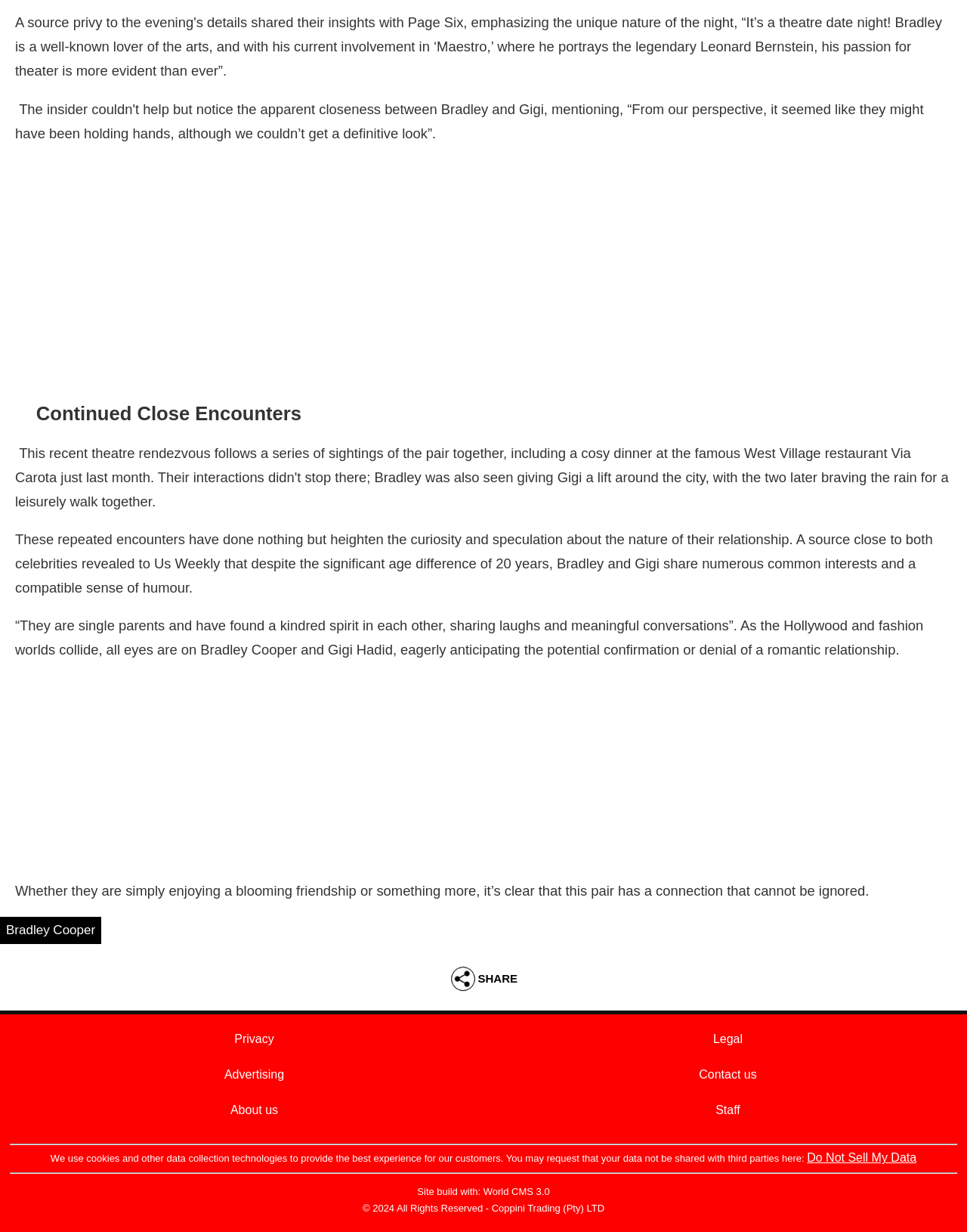Locate the bounding box coordinates of the element's region that should be clicked to carry out the following instruction: "Click on Do Not Sell My Data". The coordinates need to be four float numbers between 0 and 1, i.e., [left, top, right, bottom].

[0.835, 0.935, 0.948, 0.945]